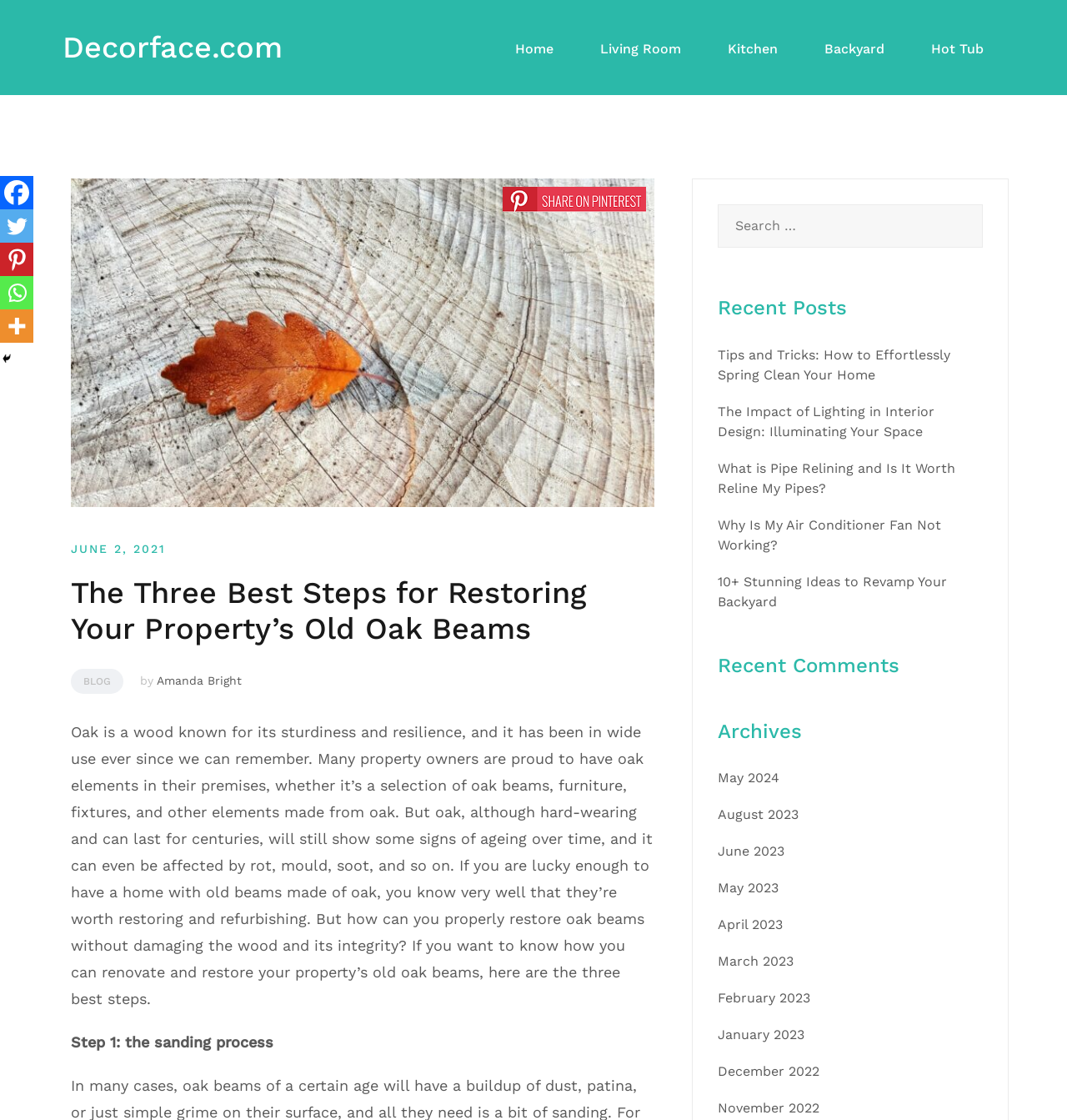Using the webpage screenshot, find the UI element described by Decorface.com. Provide the bounding box coordinates in the format (top-left x, top-left y, bottom-right x, bottom-right y), ensuring all values are floating point numbers between 0 and 1.

[0.059, 0.027, 0.265, 0.058]